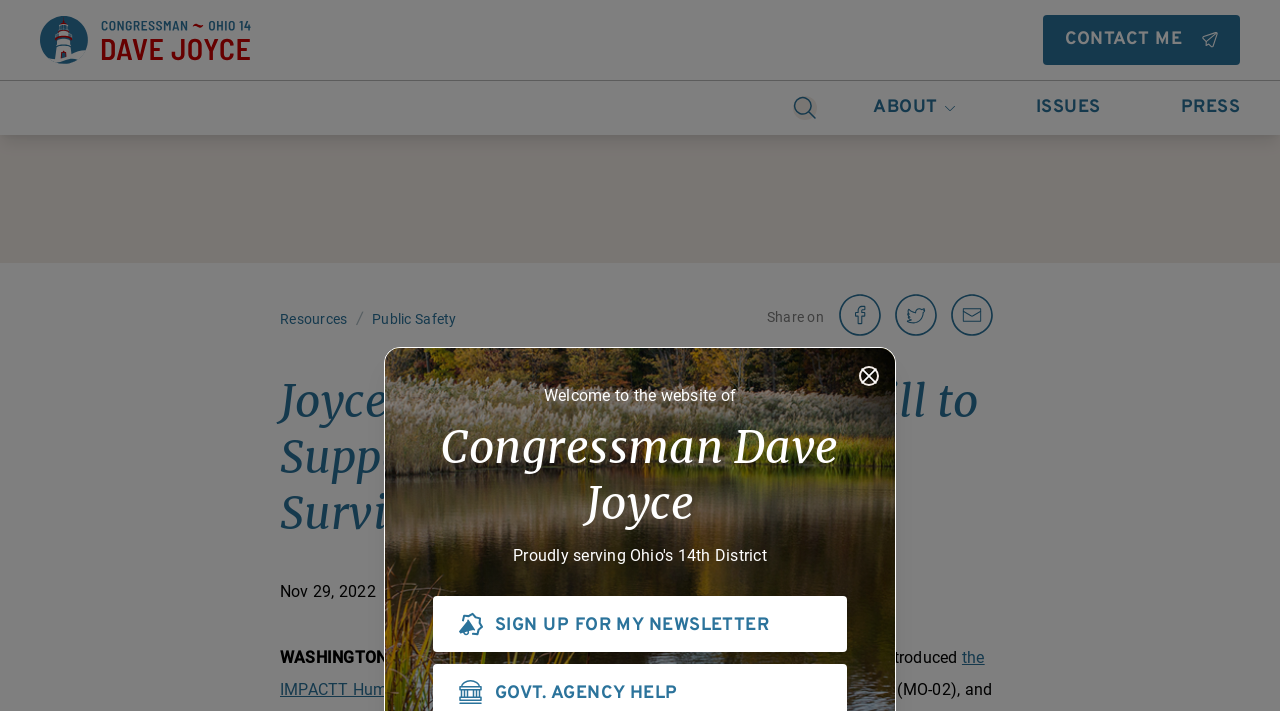Locate the bounding box coordinates of the element that should be clicked to execute the following instruction: "Read about the IMPACTT Human Trafficking Act".

[0.219, 0.911, 0.769, 0.983]